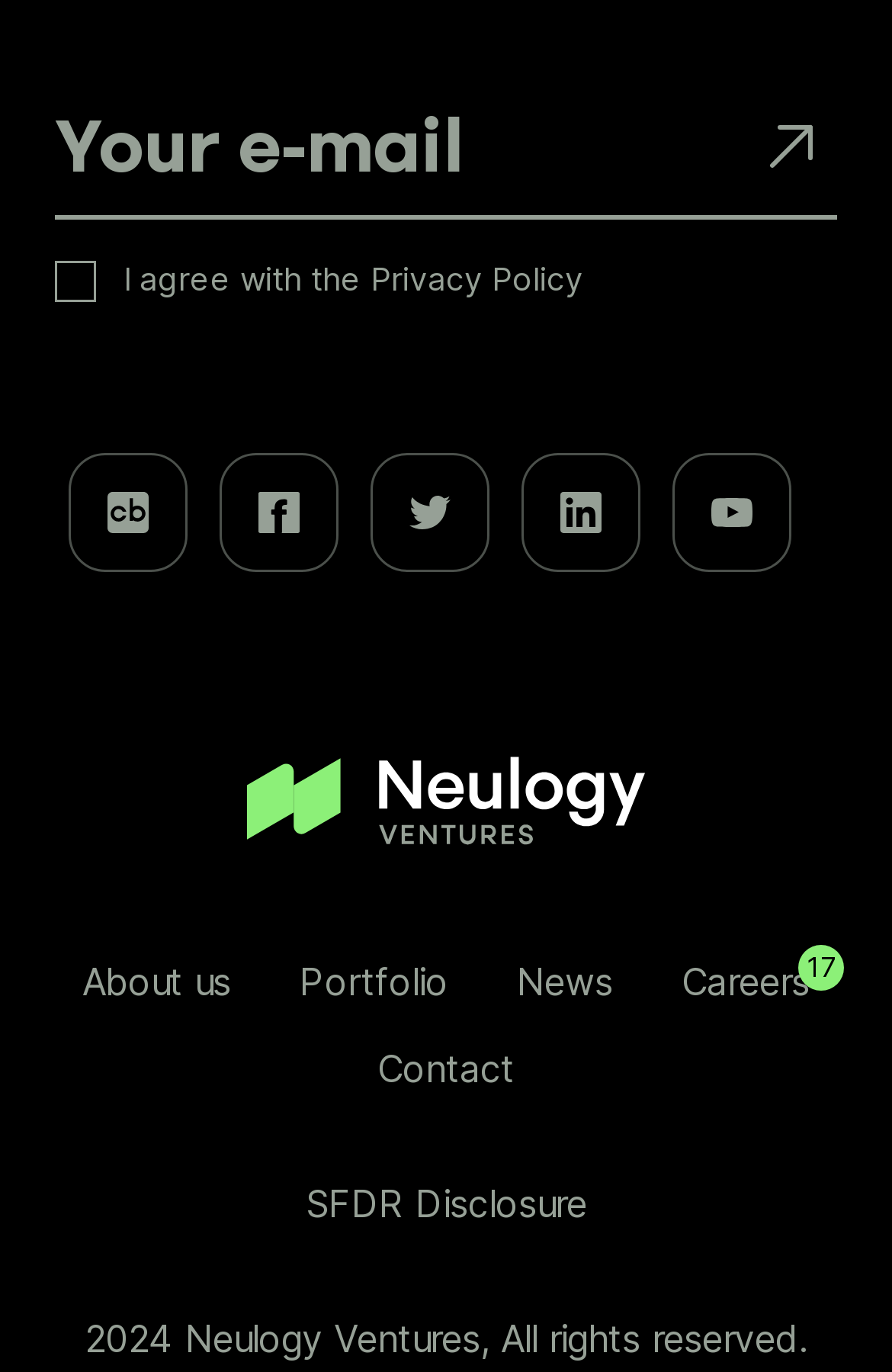Provide a single word or phrase to answer the given question: 
What is the purpose of the button with an image?

Submit email